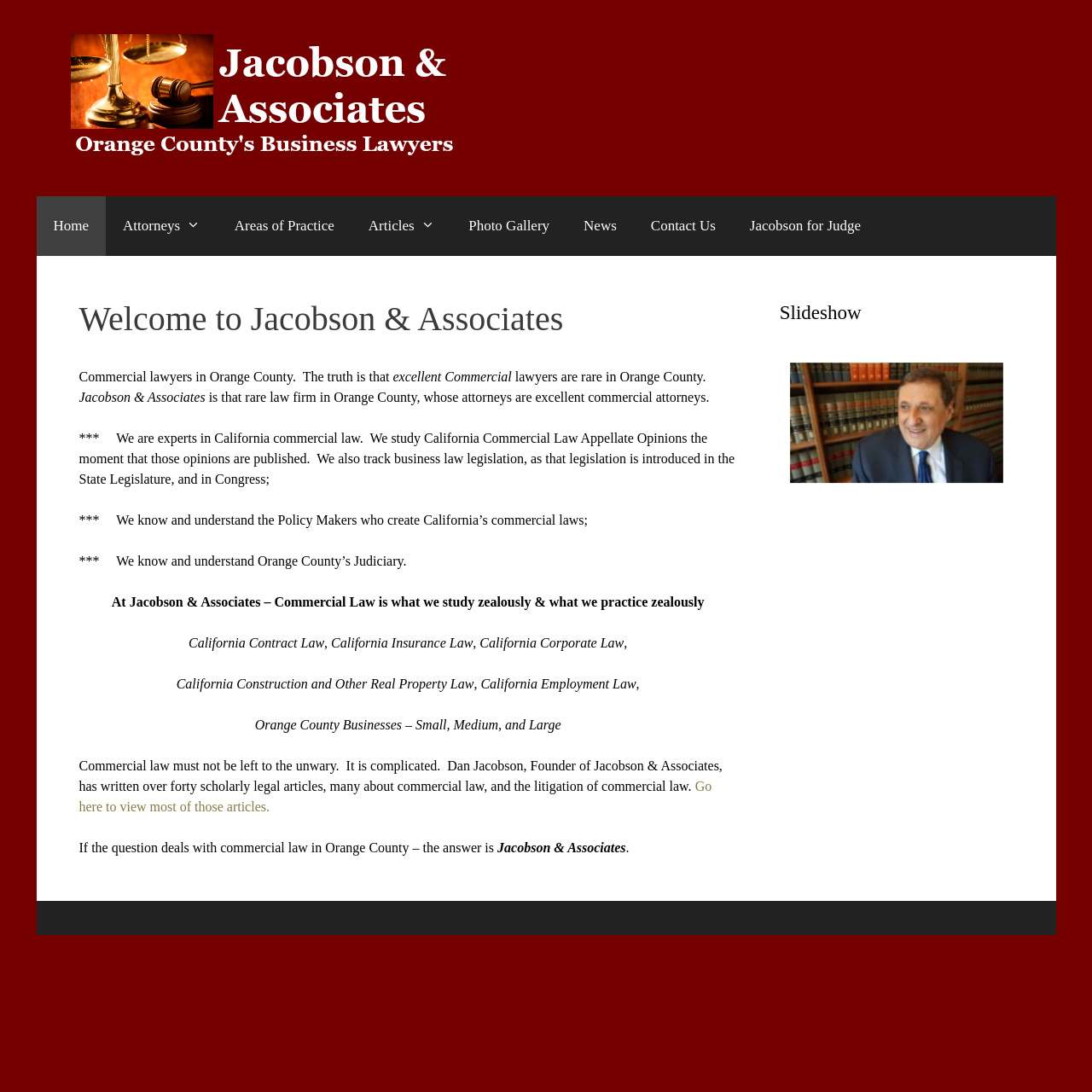What areas of law does Jacobson & Associates practice?
Give a detailed explanation using the information visible in the image.

The webpage lists several areas of law that Jacobson & Associates practices, including California Contract Law, Insurance Law, California Corporate Law, California Construction and Other Real Property Law, and Employment Law.